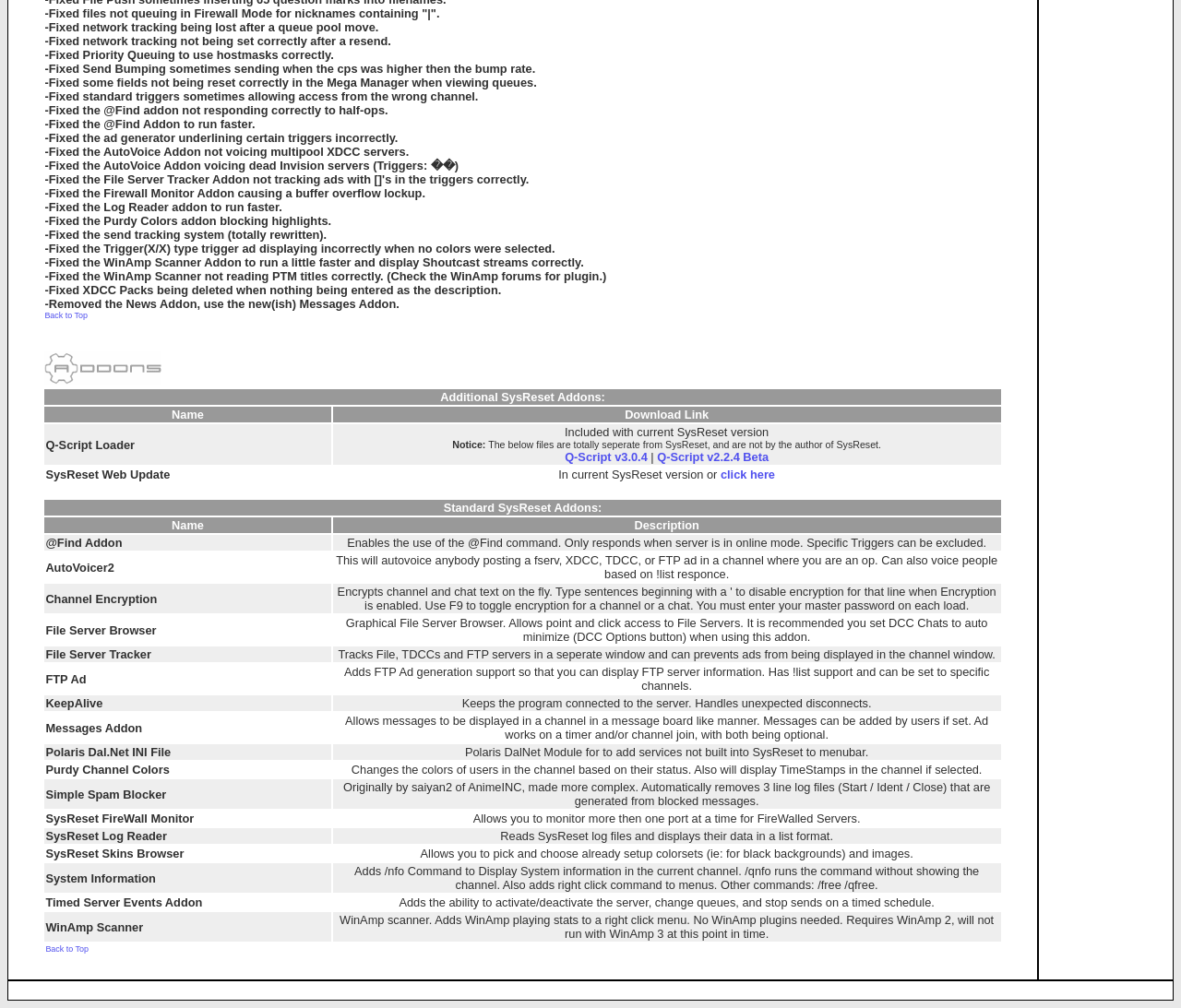Extract the bounding box coordinates for the UI element described as: "Back to Top".

[0.039, 0.937, 0.075, 0.946]